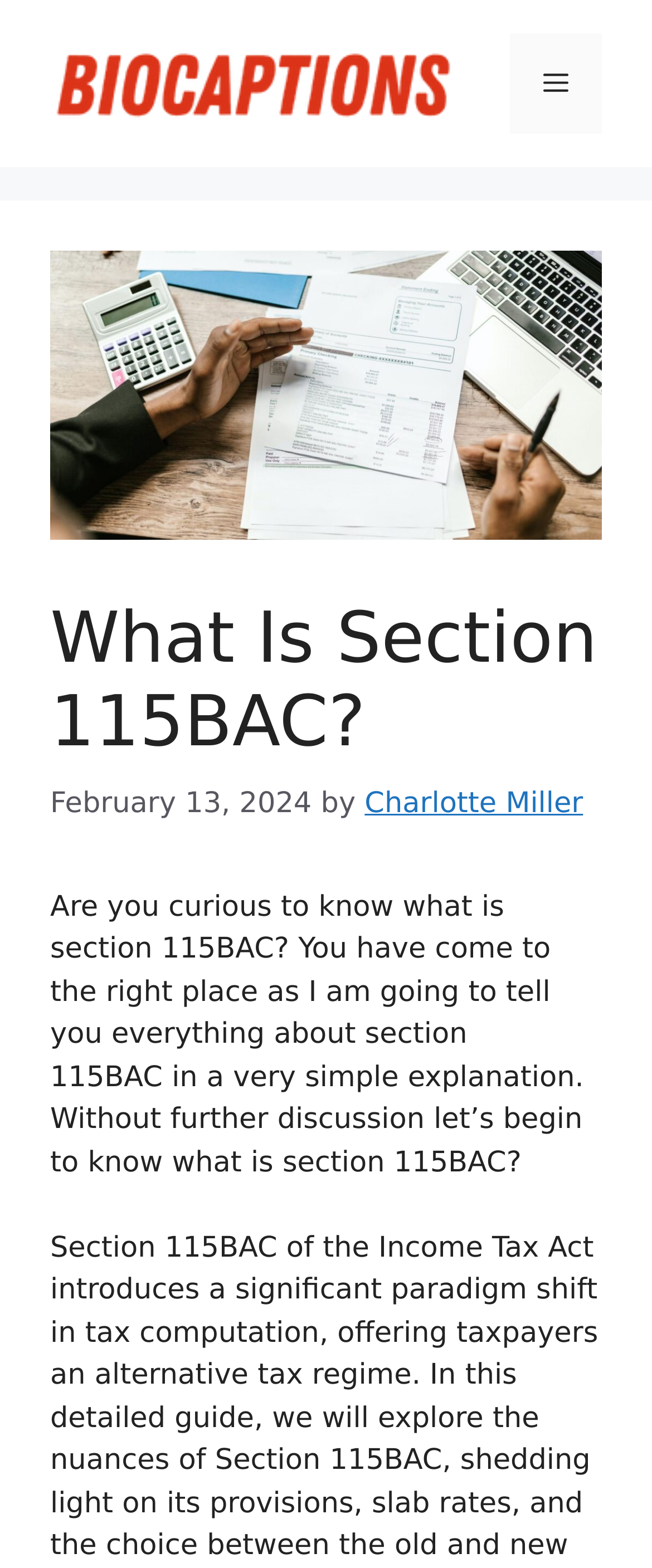What is the topic of the article?
Please give a well-detailed answer to the question.

The topic of the article can be found in the StaticText elements within the HeaderAsNonLandmark element. The text 'what is section 115BAC' appears multiple times, indicating that this is the topic of the article.